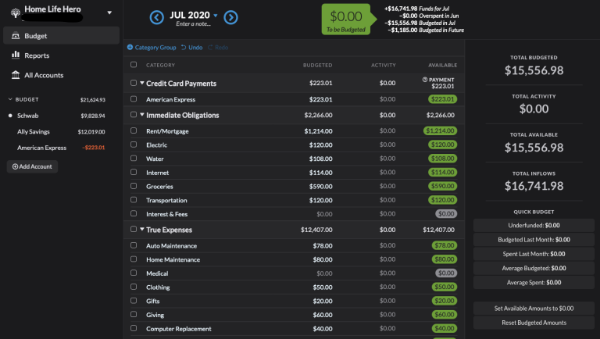What is the total budget for the month?
From the screenshot, provide a brief answer in one word or phrase.

$15,556.98